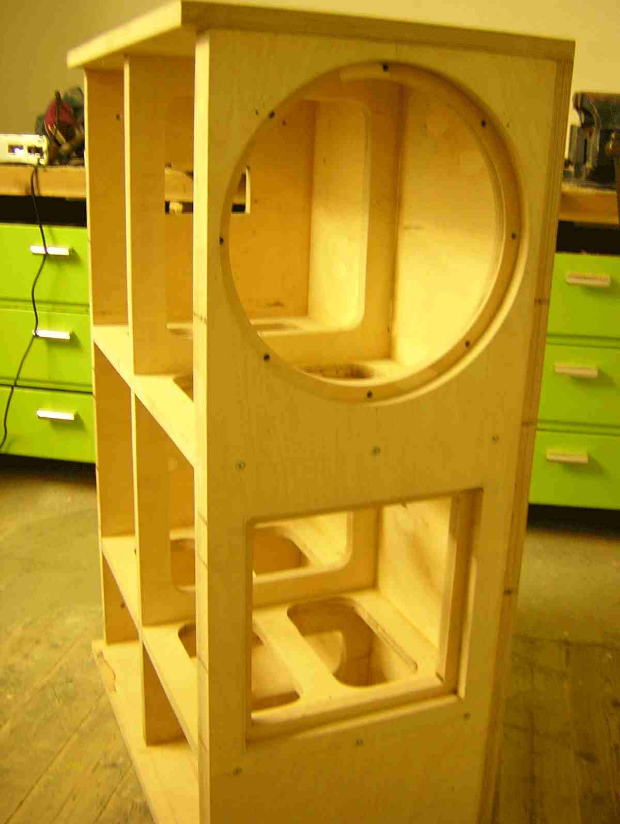Describe the image thoroughly, including all noticeable details.

The image depicts a partially constructed speaker cabinet made from 24mm birch plywood, showcasing the essential features necessary for housing audio drivers. The cabinet design includes a large circular cutout intended for the installation of a driver, ensuring optimal acoustics. Various smaller cutouts can also be seen, likely intended for ports or additional audio components, all arranged to allow for a tuned enclosure that promotes a flat audio response, particularly down to about 40 Hz. The workshop background, featuring green cabinetry and tools, further illustrates the project environment, highlighting both craftsmanship and the importance of precise measurements in speaker design. This construction reflects attention to detail aimed at enhancing bass response, essential for high-quality audio performance.